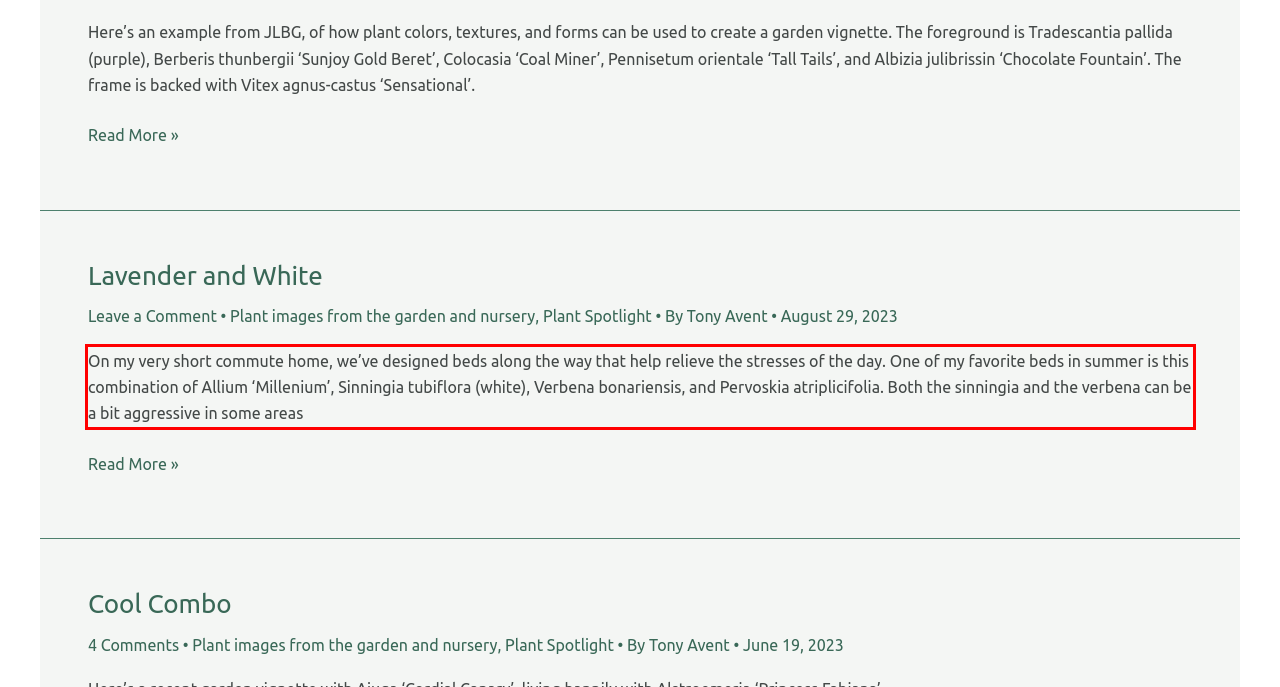Analyze the screenshot of the webpage that features a red bounding box and recognize the text content enclosed within this red bounding box.

On my very short commute home, we’ve designed beds along the way that help relieve the stresses of the day. One of my favorite beds in summer is this combination of Allium ‘Millenium’, Sinningia tubiflora (white), Verbena bonariensis, and Pervoskia atriplicifolia. Both the sinningia and the verbena can be a bit aggressive in some areas